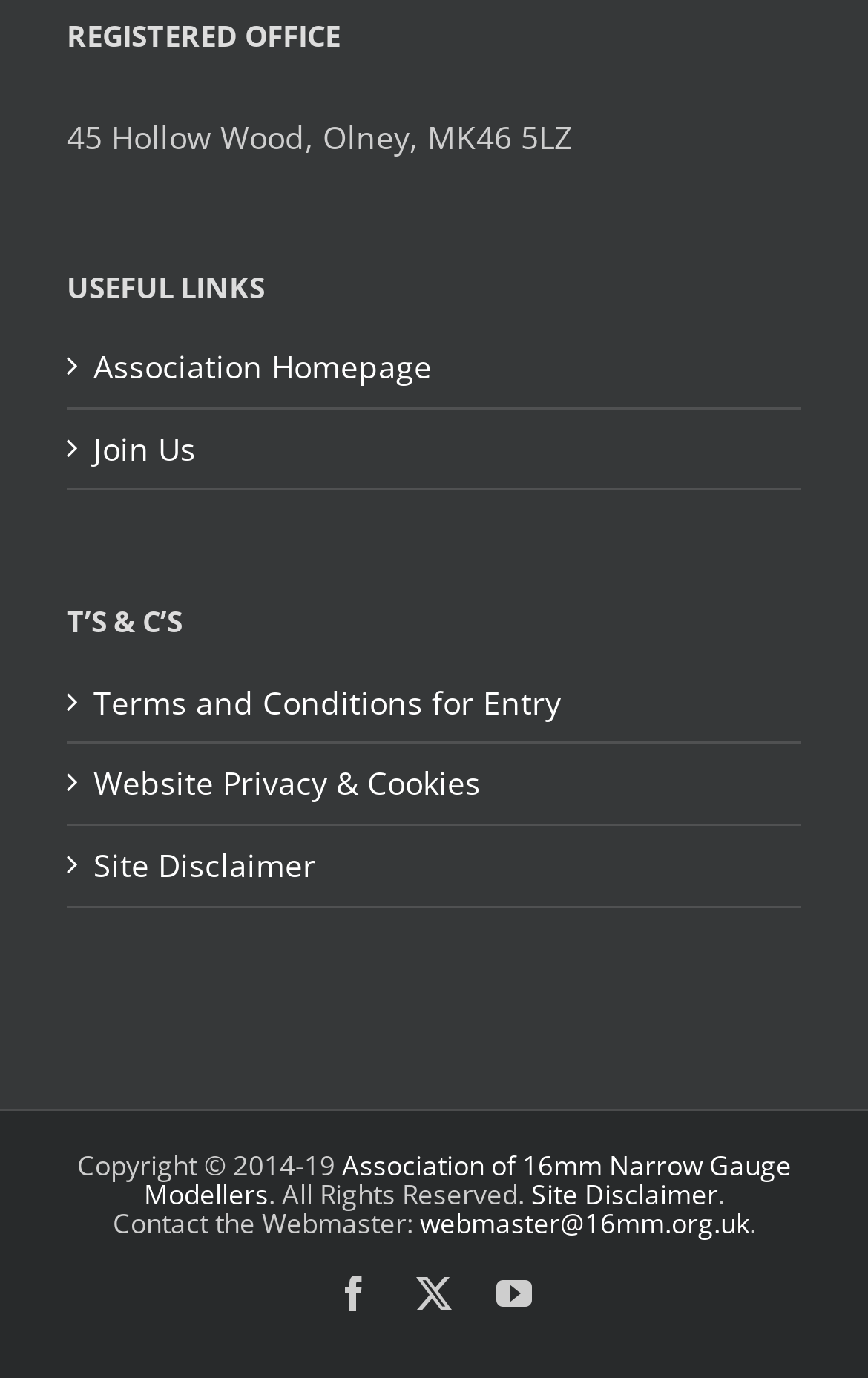Find the bounding box coordinates of the element's region that should be clicked in order to follow the given instruction: "Check the Website Privacy & Cookies". The coordinates should consist of four float numbers between 0 and 1, i.e., [left, top, right, bottom].

[0.108, 0.557, 0.897, 0.582]